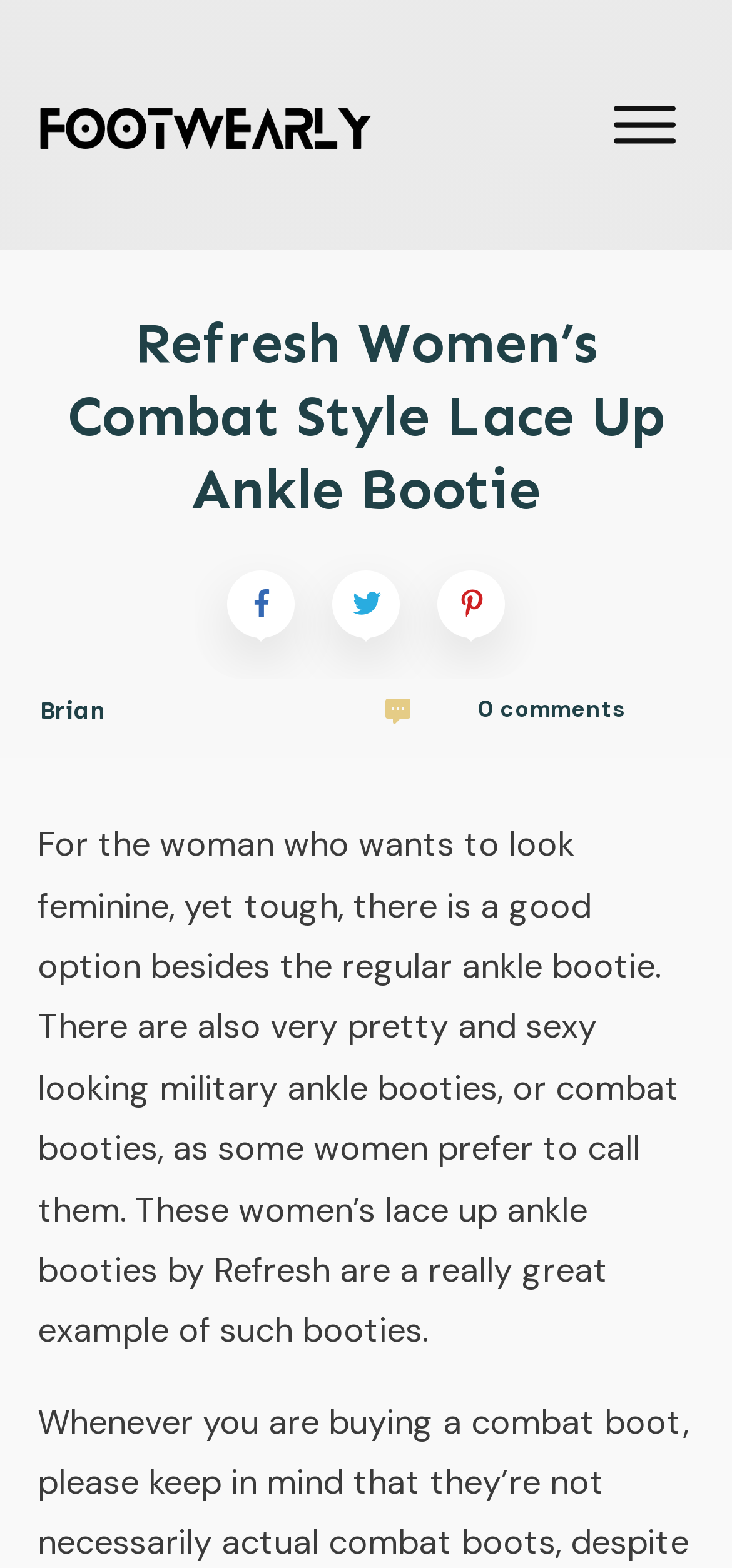What is the topic of the main text?
Using the information from the image, give a concise answer in one word or a short phrase.

Combat ankle booties